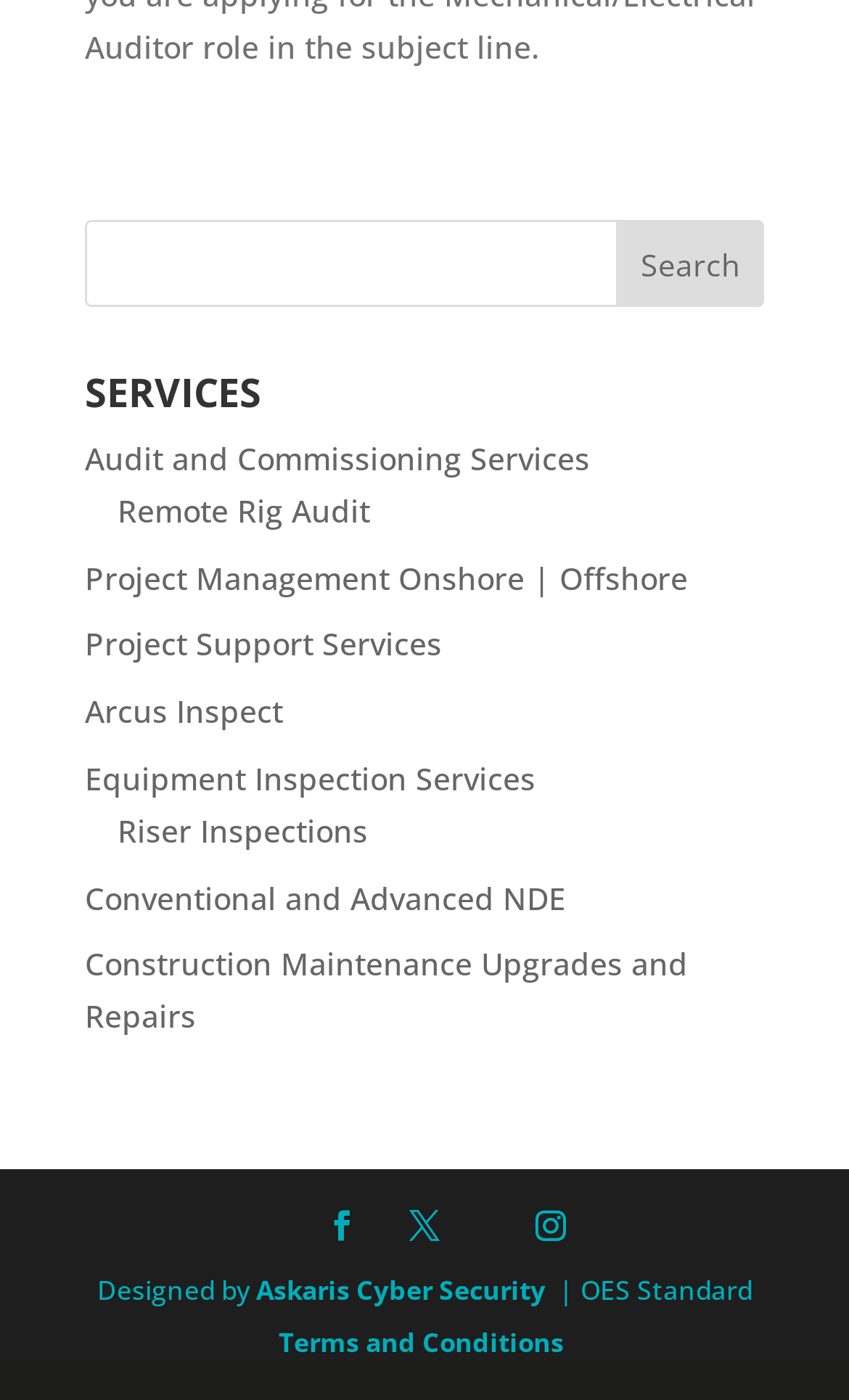How many links are under the 'SERVICES' heading?
Using the visual information, respond with a single word or phrase.

9